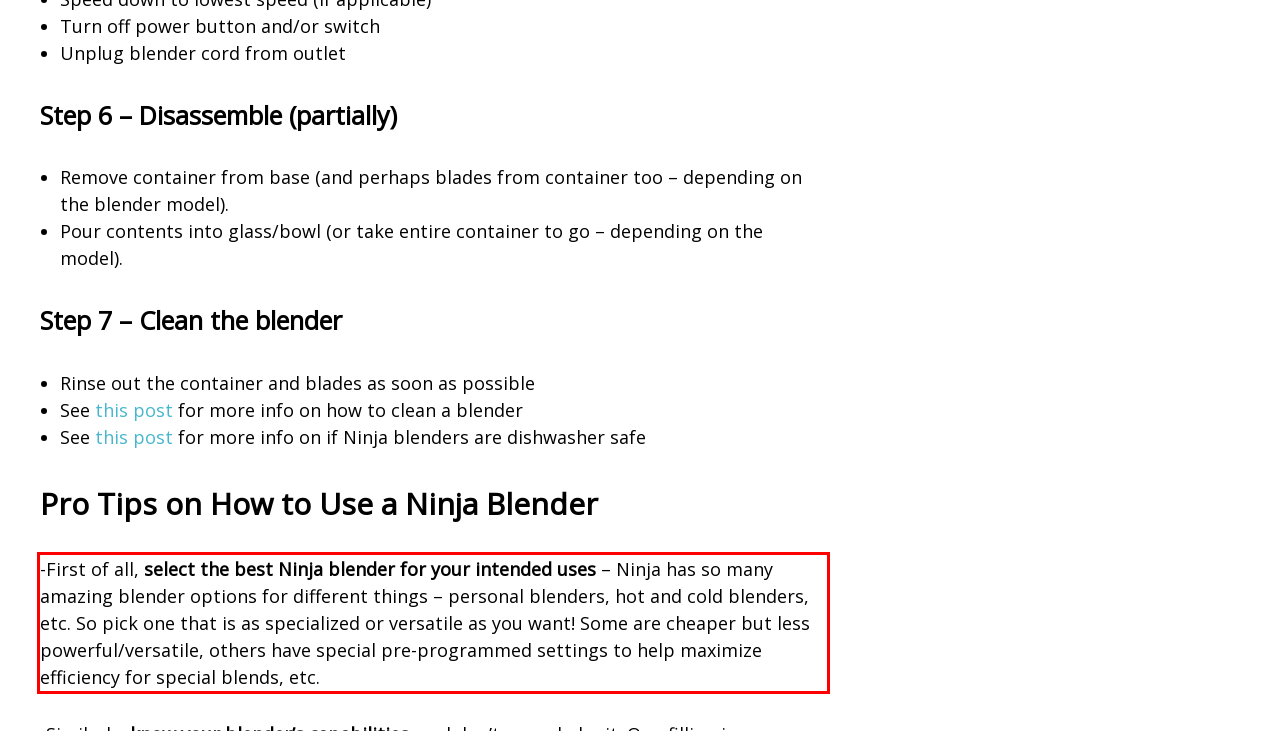You are given a screenshot showing a webpage with a red bounding box. Perform OCR to capture the text within the red bounding box.

-First of all, select the best Ninja blender for your intended uses – Ninja has so many amazing blender options for different things – personal blenders, hot and cold blenders, etc. So pick one that is as specialized or versatile as you want! Some are cheaper but less powerful/versatile, others have special pre-programmed settings to help maximize efficiency for special blends, etc.